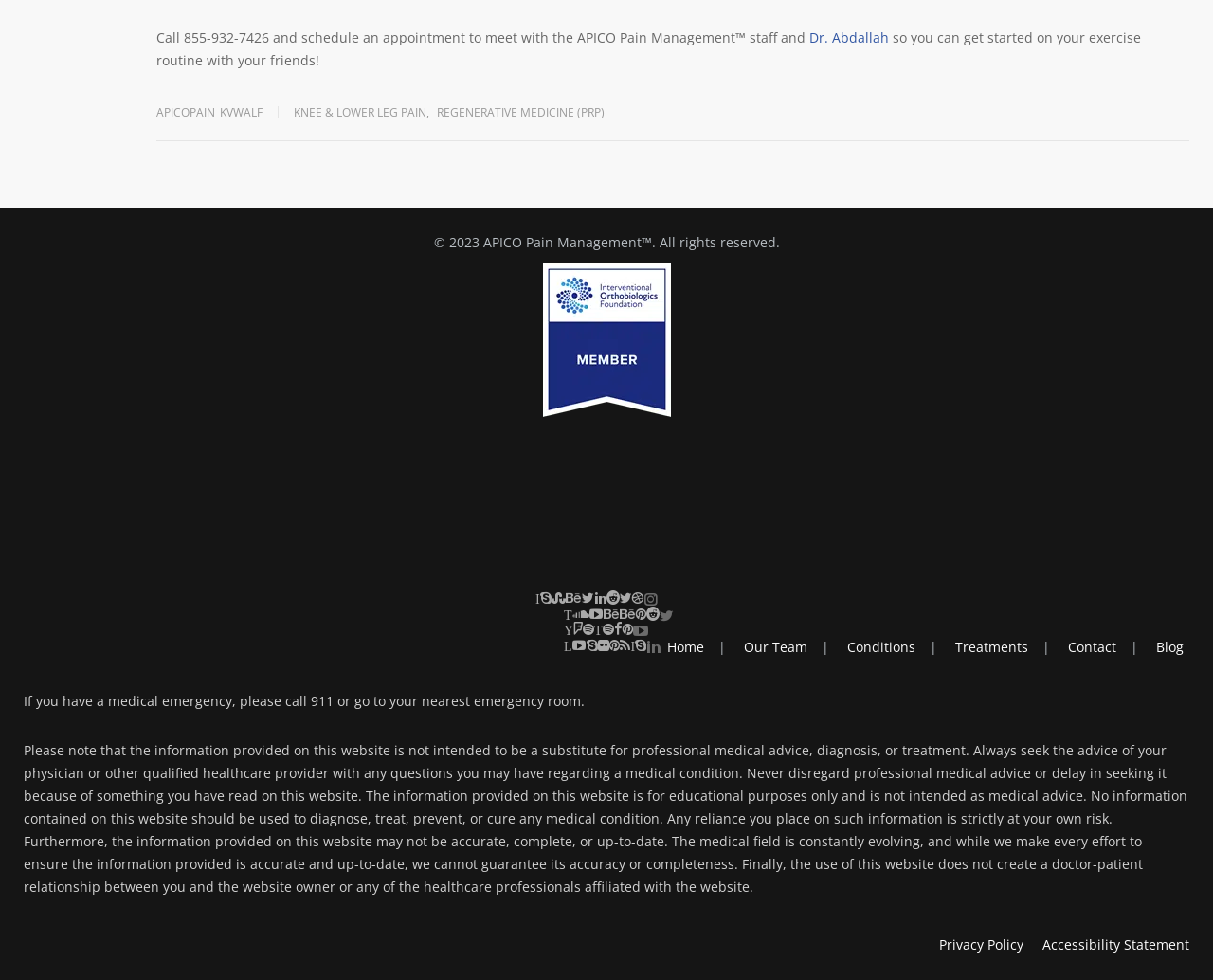What is the warning about seeking medical advice?
Carefully analyze the image and provide a thorough answer to the question.

The webpage provides a warning that the information provided on the website is not intended to be a substitute for professional medical advice, diagnosis, or treatment, and advises users to seek the advice of their physician or other qualified healthcare provider with any questions they may have regarding a medical condition, and not to delay seeking medical advice.